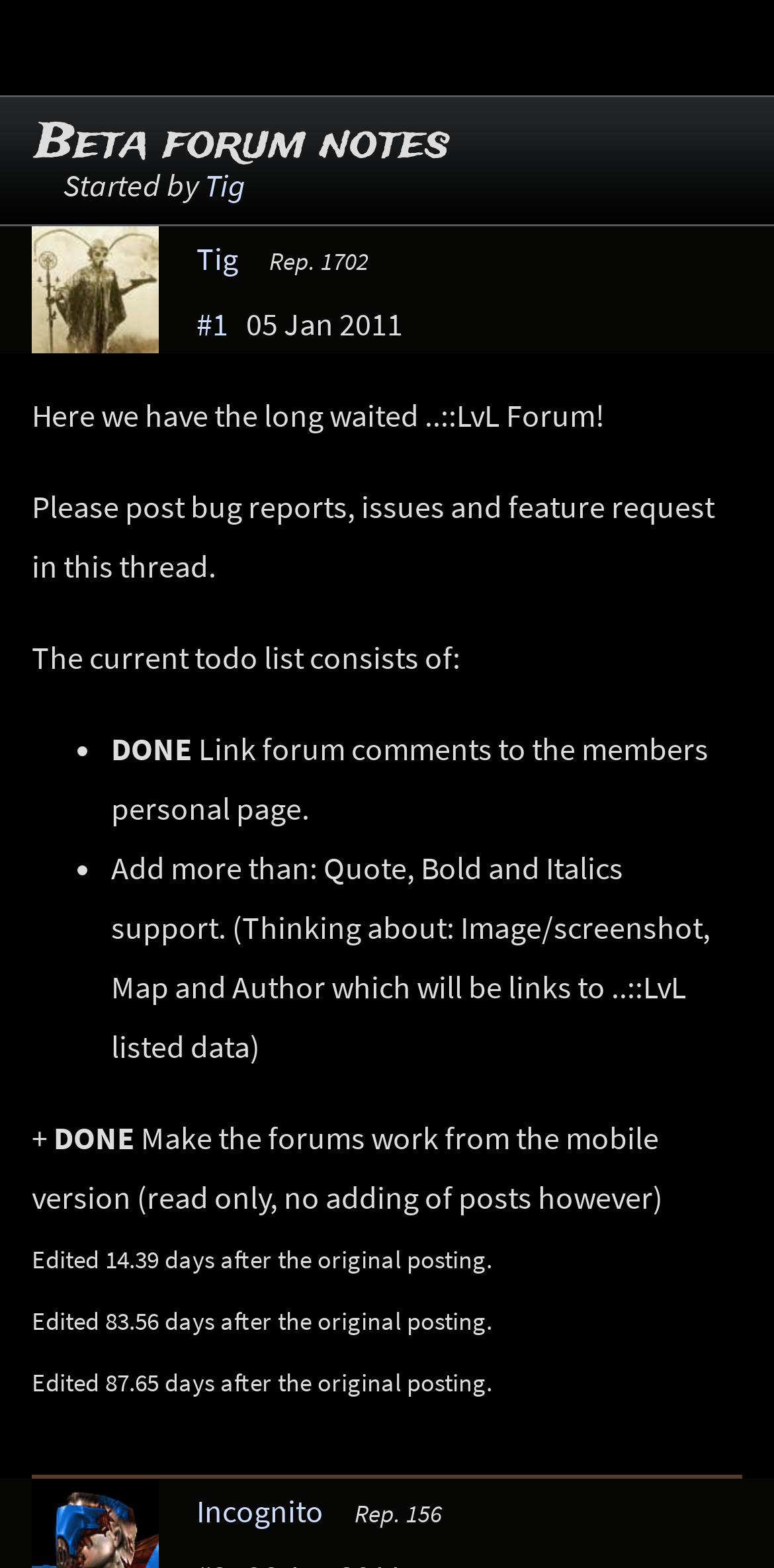Identify the bounding box coordinates for the UI element described by the following text: "Add Comment". Provide the coordinates as four float numbers between 0 and 1, in the format [left, top, right, bottom].

None